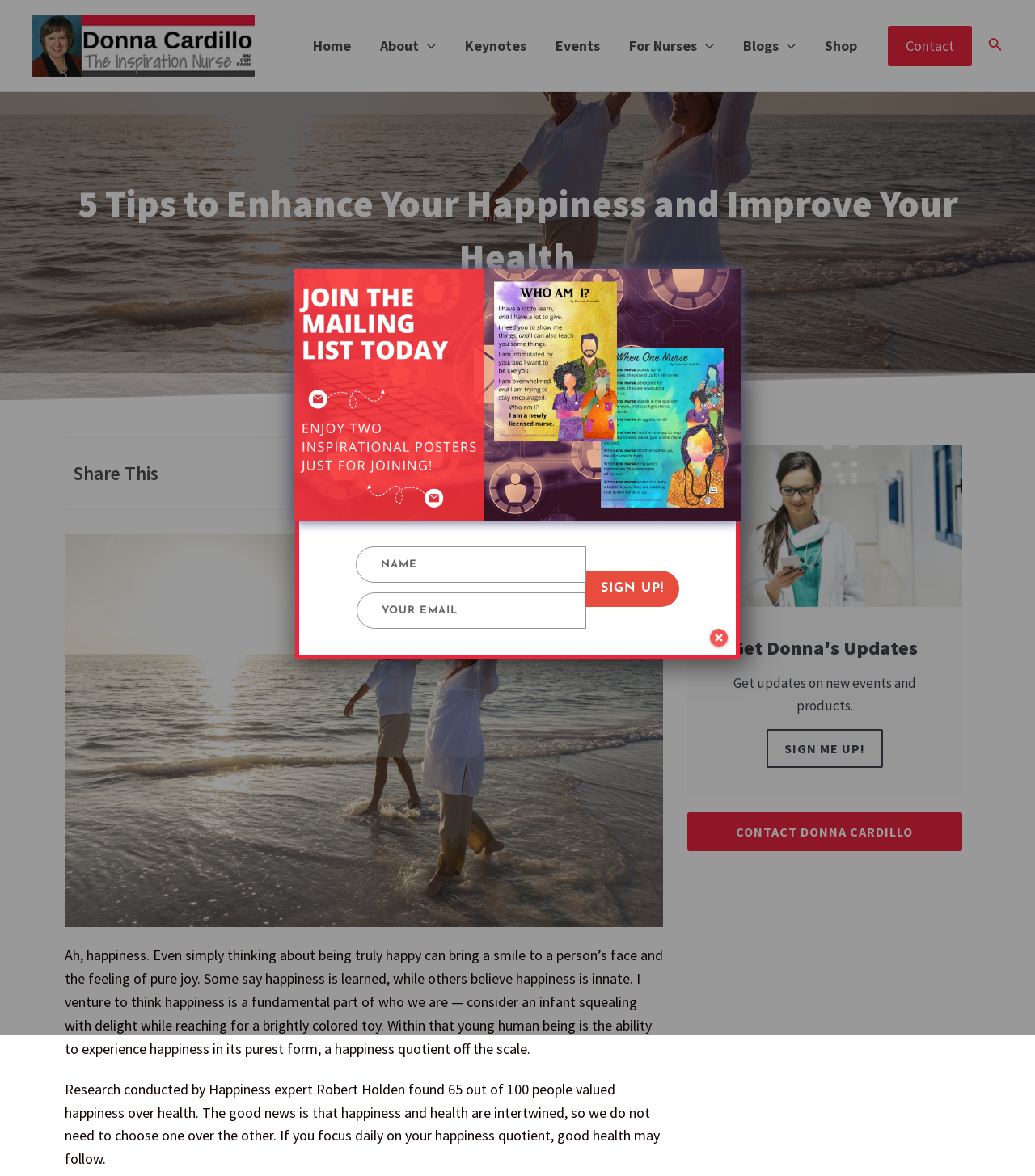Explain the contents of the webpage comprehensively.

This webpage is about enhancing happiness and improving health, with a focus on the author, Donna Cardillo, RN. At the top left, there is a link to Donna Cardillo, RN, accompanied by a small image. To the right, there is a navigation menu with links to various sections of the website, including Home, About, Keynotes, Events, For Nurses, Blogs, and Shop.

Below the navigation menu, there is a prominent heading that reads "5 Tips to Enhance Your Happiness and Improve Your Health." Underneath, there is a section with a heading "Share This" and four buttons to share the content on Facebook, LinkedIn, Twitter, and via email.

The main content of the webpage is a article that discusses the concept of happiness, citing research by happiness expert Robert Holden. The article is divided into two paragraphs, with an image of a doctor writing on a cellphone at a hospital inserted between them.

To the right of the article, there is a section with a heading "Get Donna's Updates" and a brief description. Below this, there is a link to sign up for updates and a link to contact Donna Cardillo. There is also a form with two text boxes to enter a name and email address, and a button to sign up.

At the top right, there is a link to contact Donna Cardillo, and a search icon link with a small image. Overall, the webpage has a clean and organized layout, with a focus on promoting Donna Cardillo's expertise and services related to happiness and health.